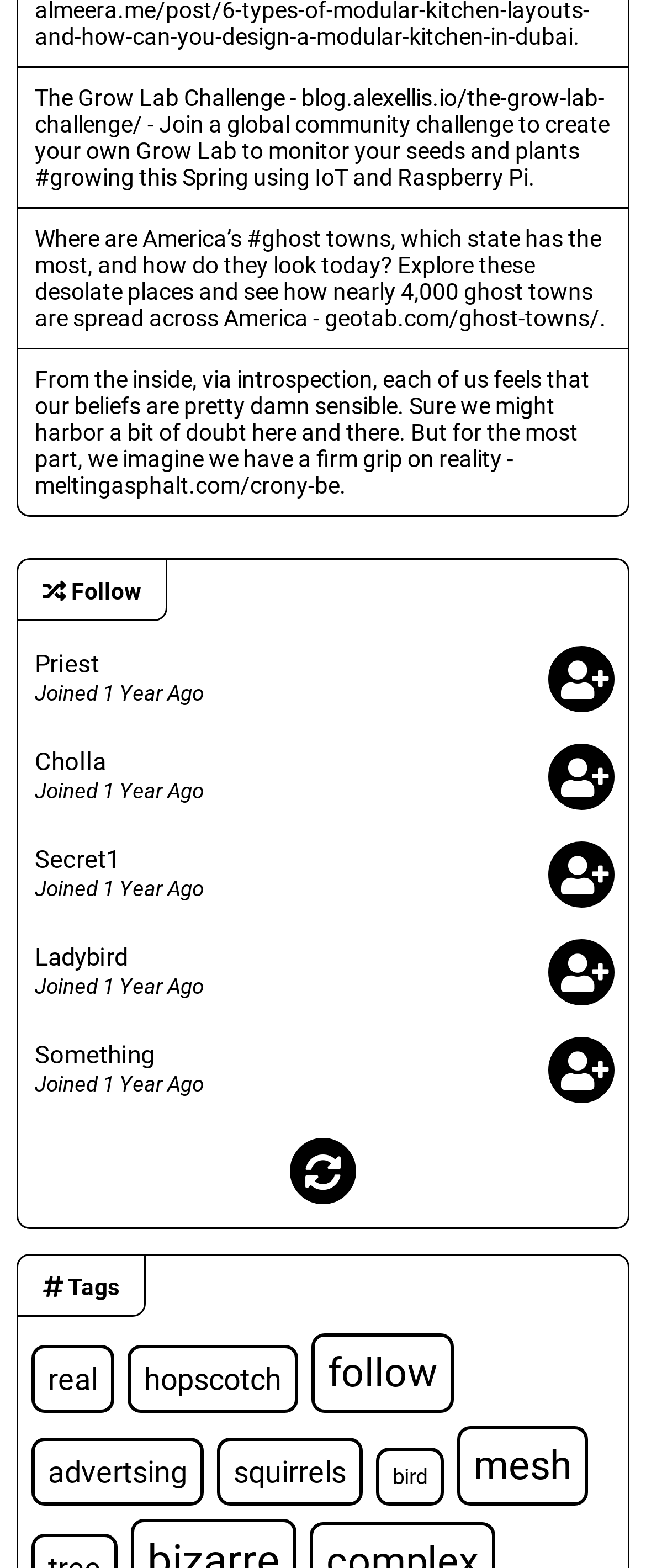Please answer the following question using a single word or phrase: How many tags are listed on the webpage?

6